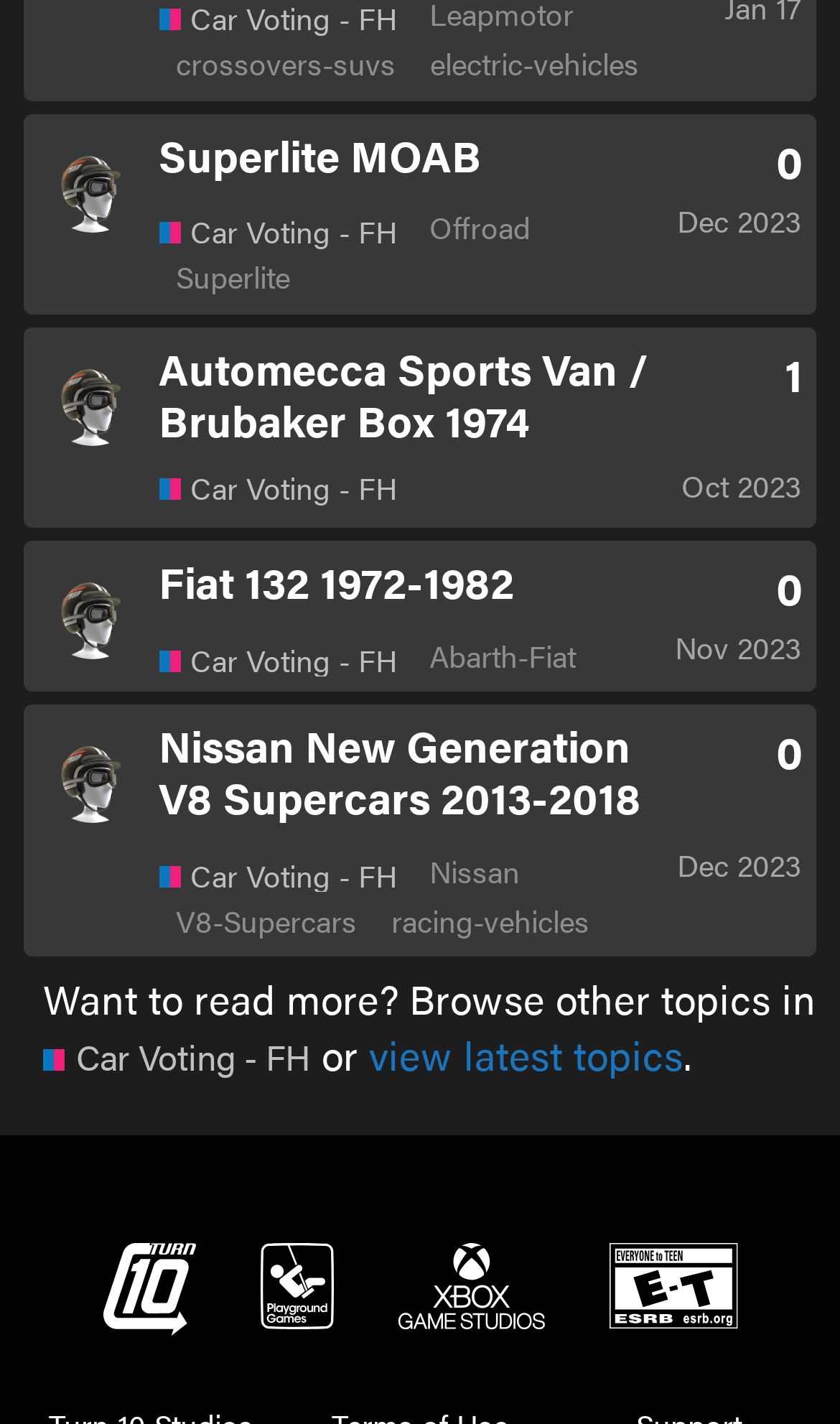Please locate the UI element described by "electric-vehicles" and provide its bounding box coordinates.

[0.492, 0.029, 0.781, 0.06]